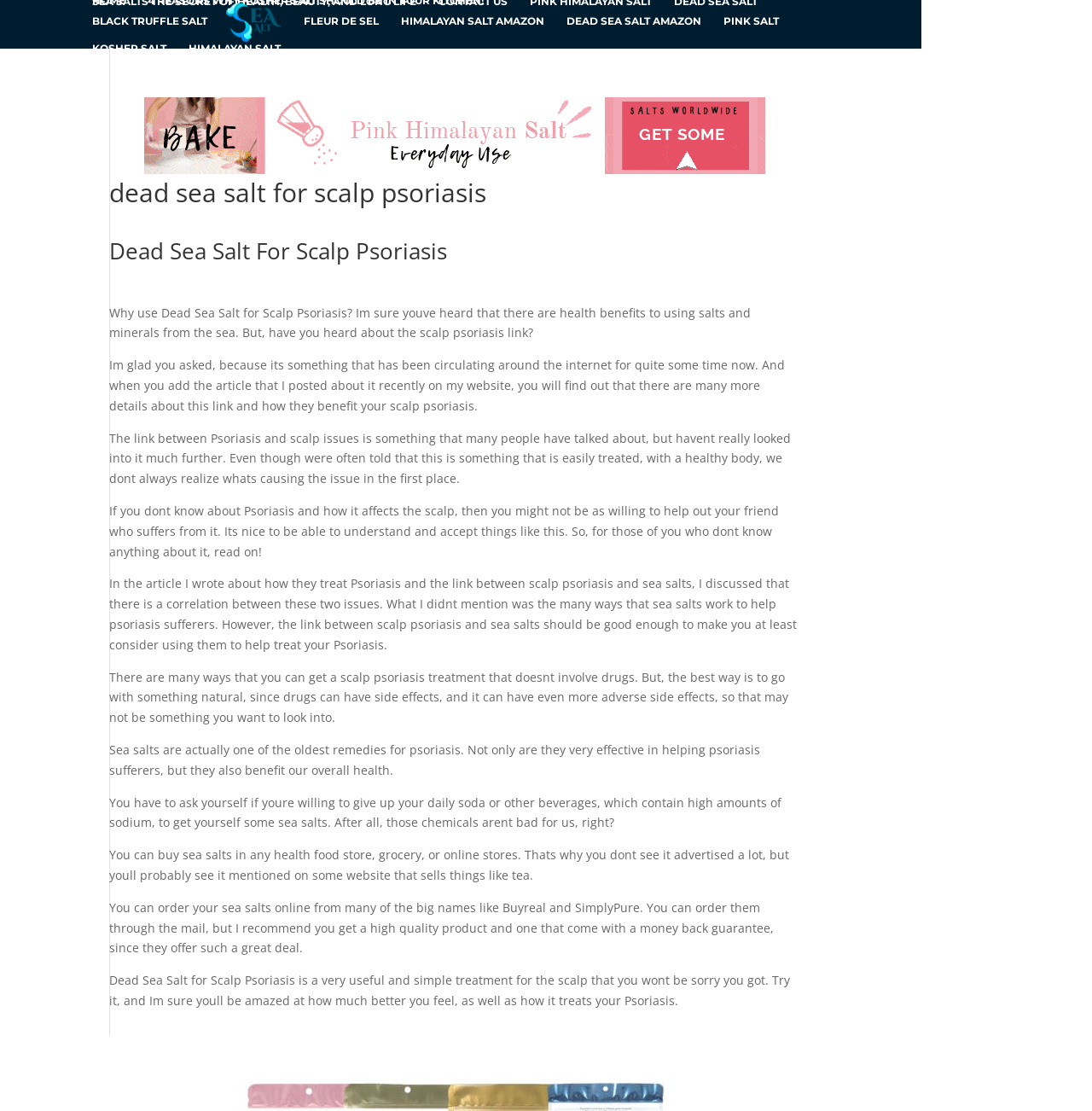Why is it recommended to choose a high-quality Dead Sea Salt product?
Provide a concise answer using a single word or phrase based on the image.

To get a good deal